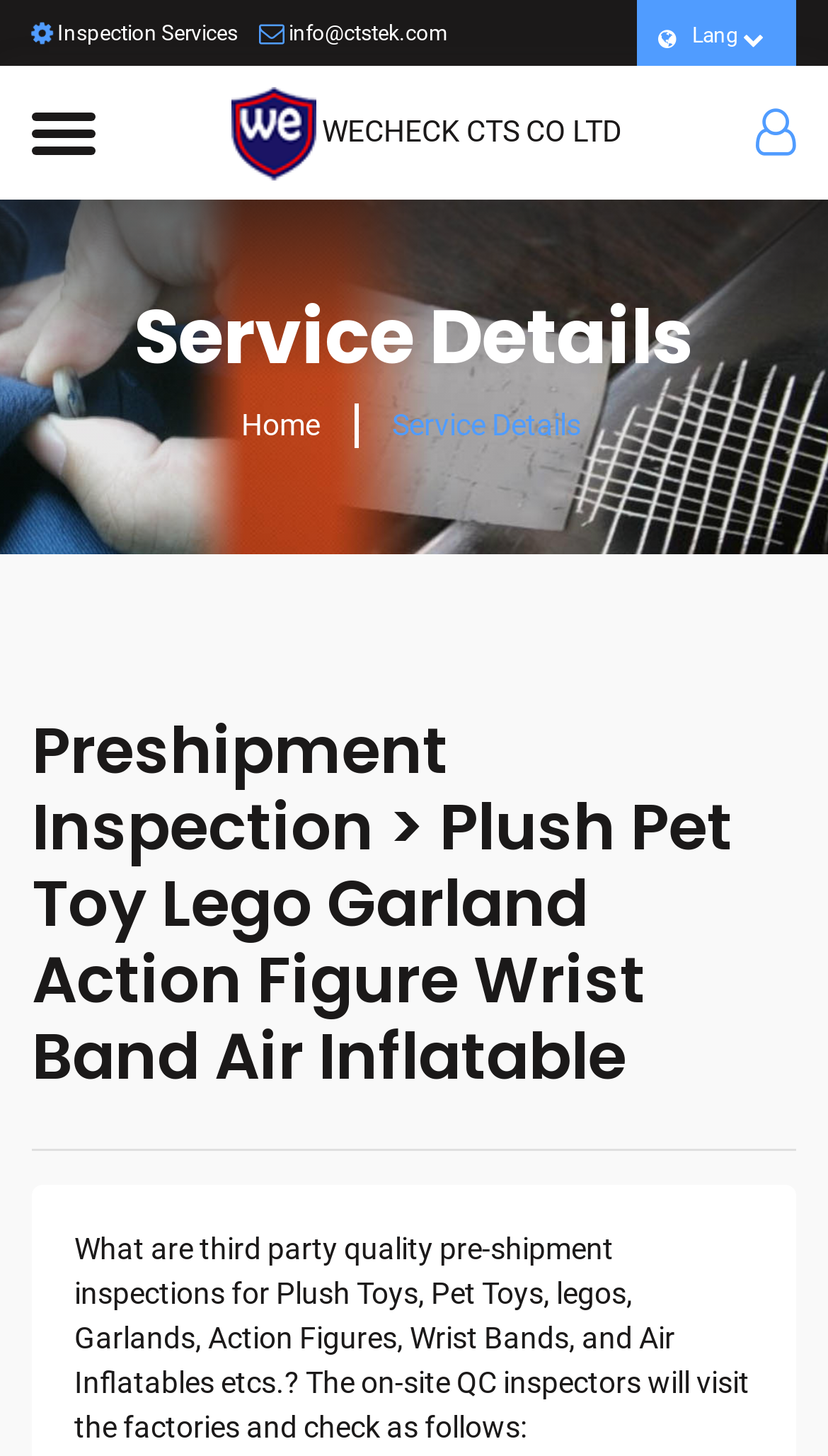Please provide the bounding box coordinates for the UI element as described: "Facebook-f". The coordinates must be four floats between 0 and 1, represented as [left, top, right, bottom].

None